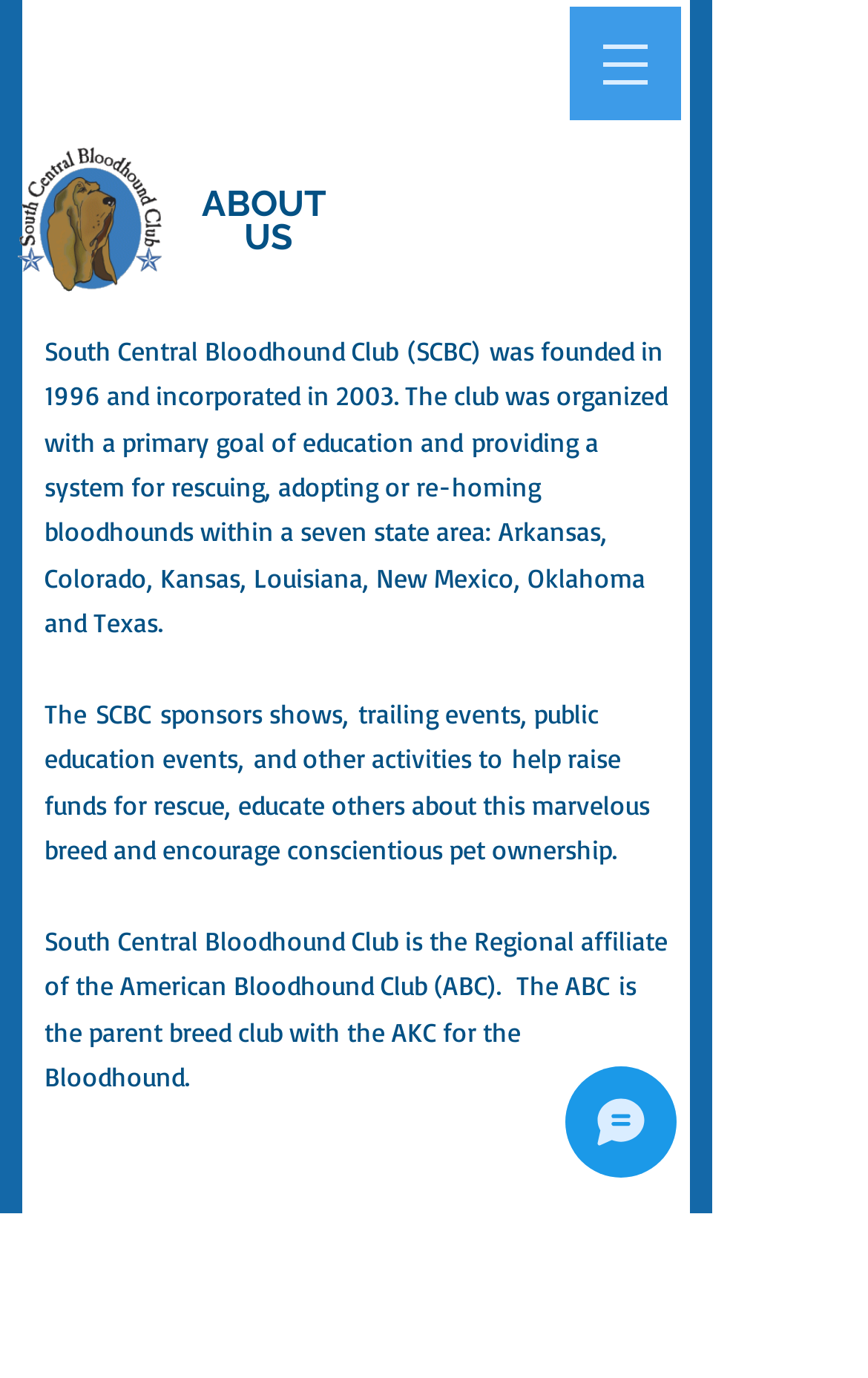What year was the content on this webpage copyrighted?
Kindly give a detailed and elaborate answer to the question.

At the bottom of the webpage, there is a copyright notice that says '© 2019 by South Central Bloodhound Club, Inc. all rights reserved'. The content on this webpage was copyrighted in 2019.